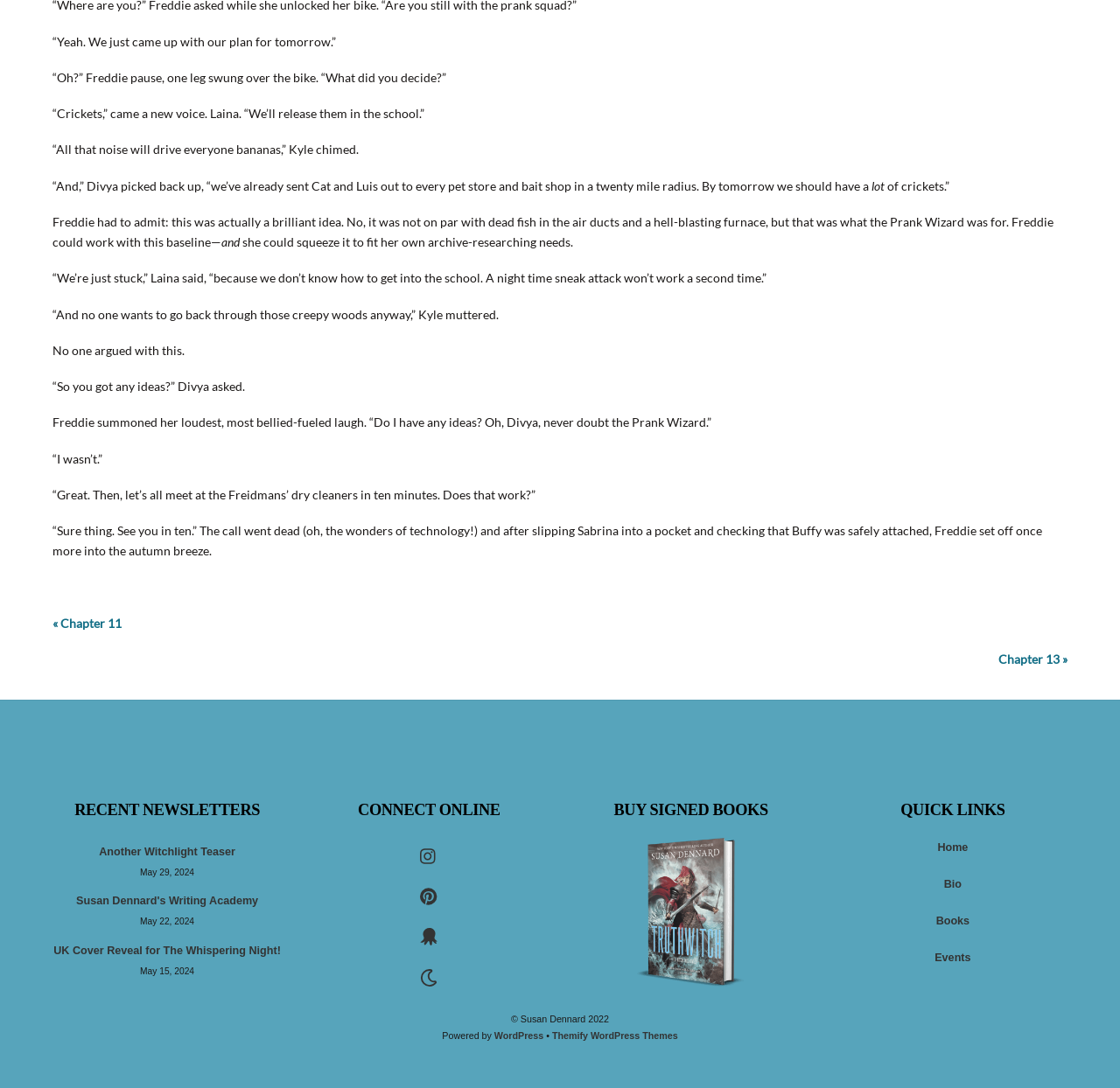What is the date of the 'Another Witchlight Teaser' newsletter?
Using the image, give a concise answer in the form of a single word or short phrase.

May 29, 2024